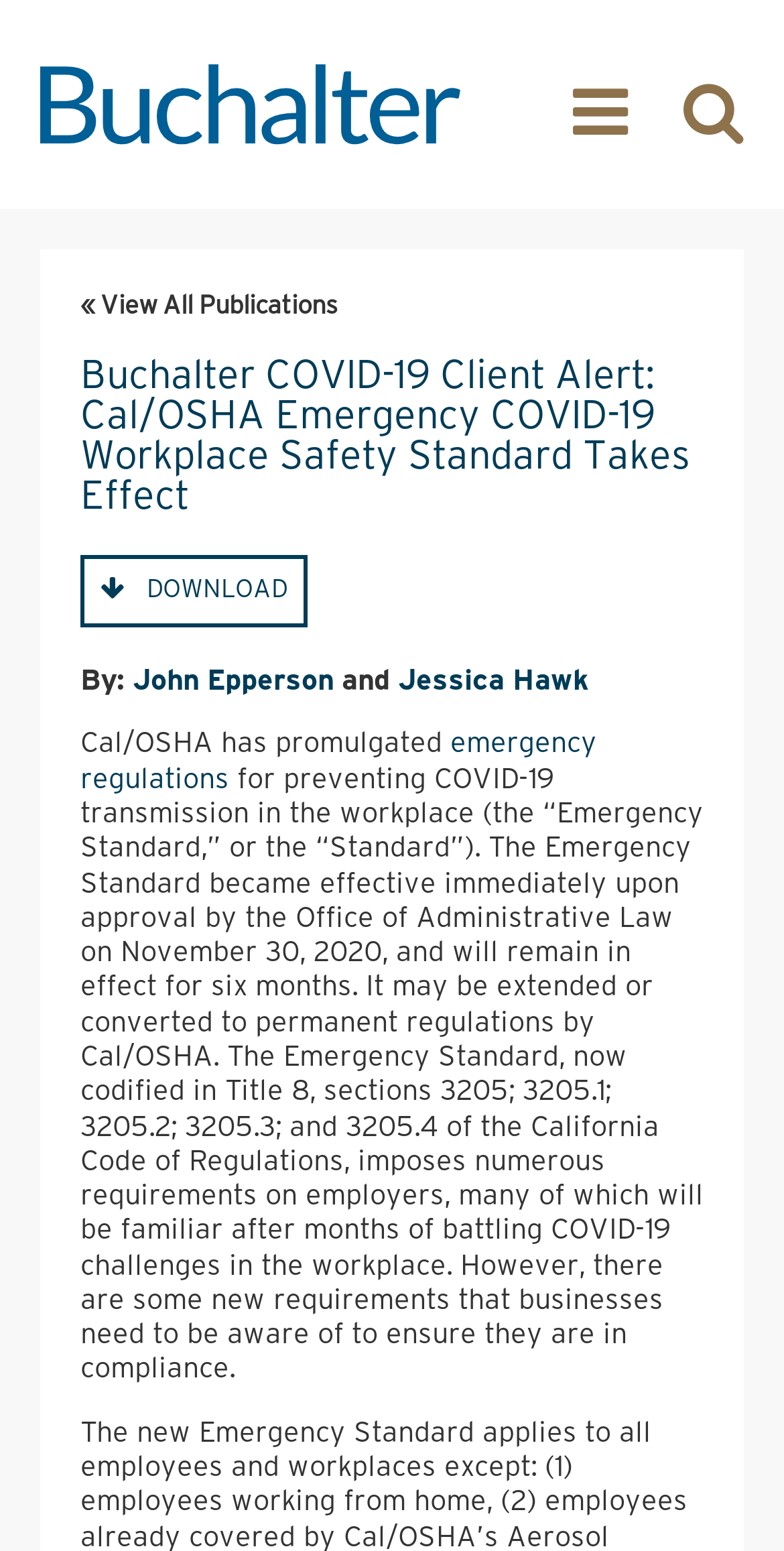Locate the bounding box coordinates of the segment that needs to be clicked to meet this instruction: "Click Buchalter logo".

[0.051, 0.041, 0.587, 0.094]